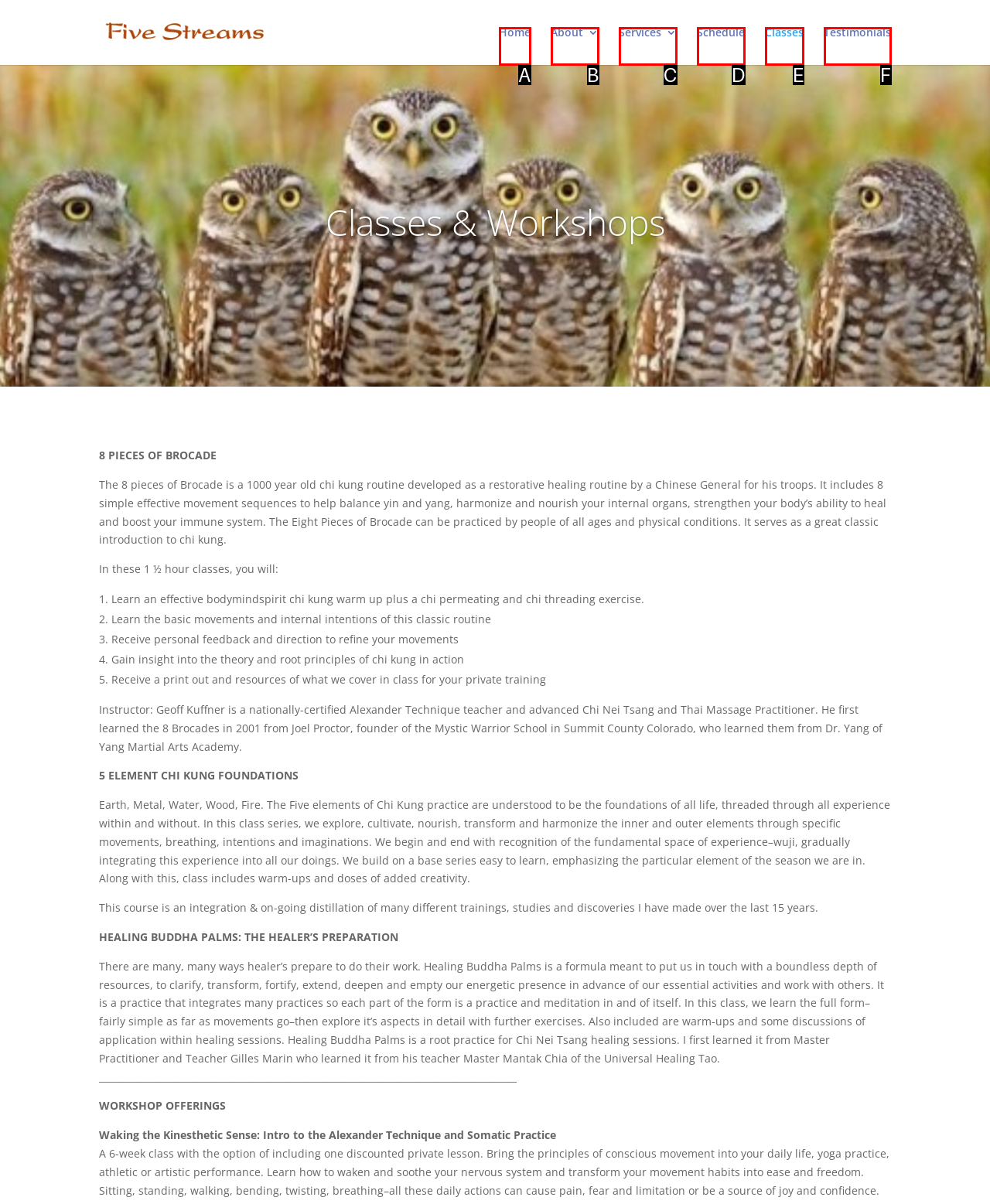Identify which HTML element aligns with the description: Classes
Answer using the letter of the correct choice from the options available.

E